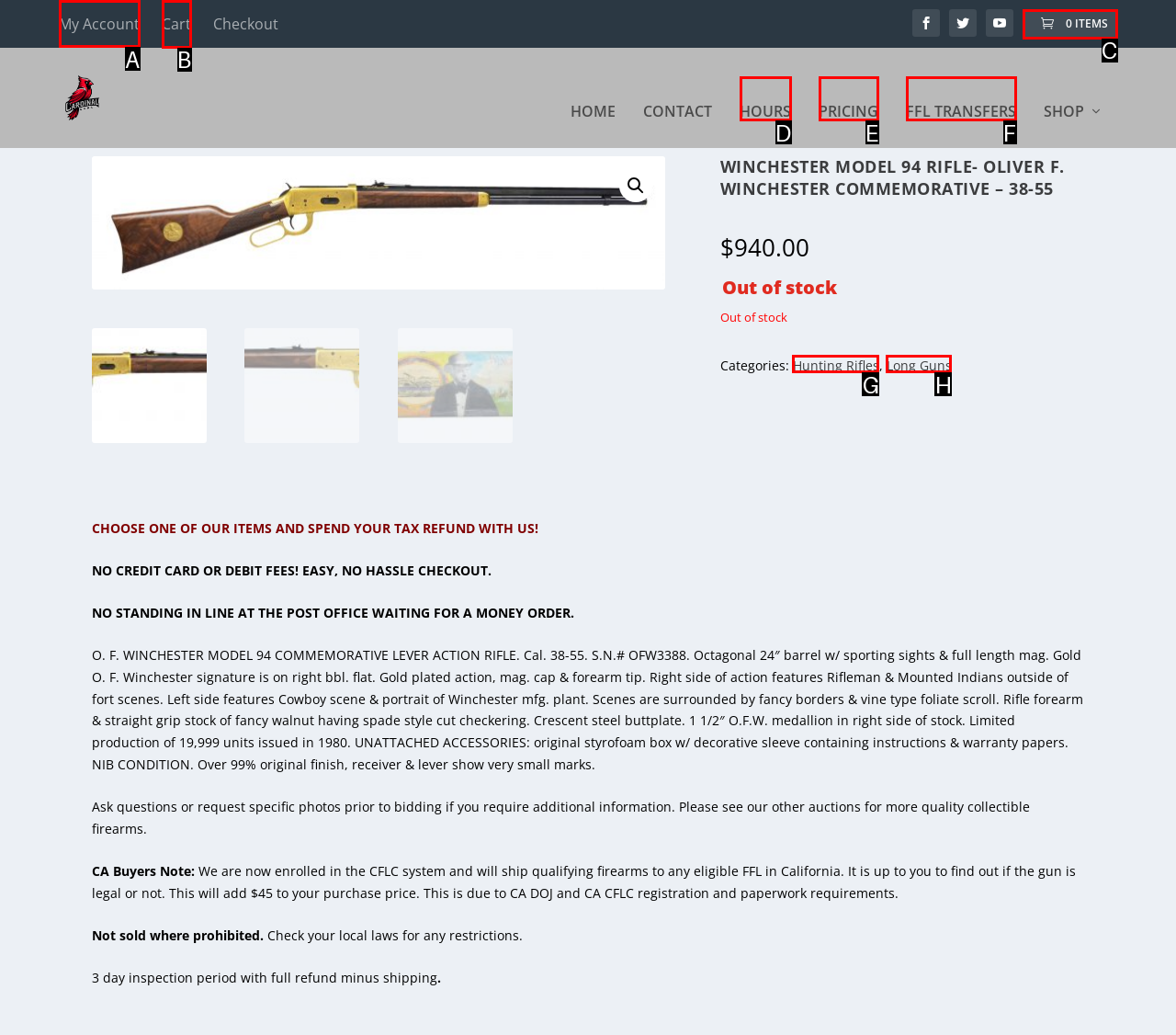Determine the correct UI element to click for this instruction: Click on My Account. Respond with the letter of the chosen element.

A